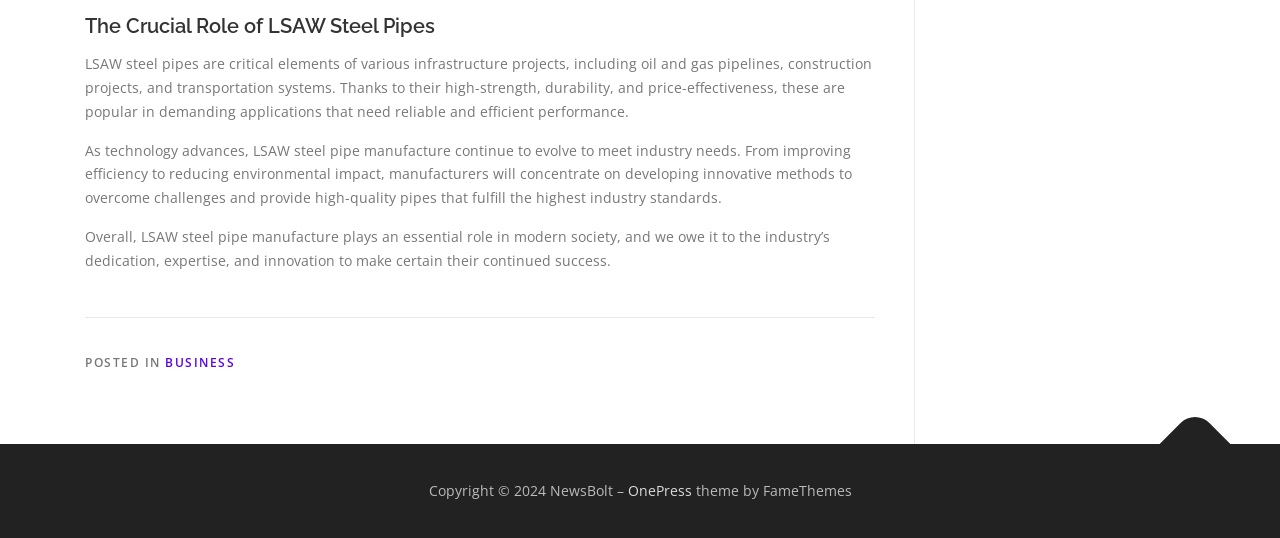Who is the theme provider?
Answer the question based on the image using a single word or a brief phrase.

FameThemes